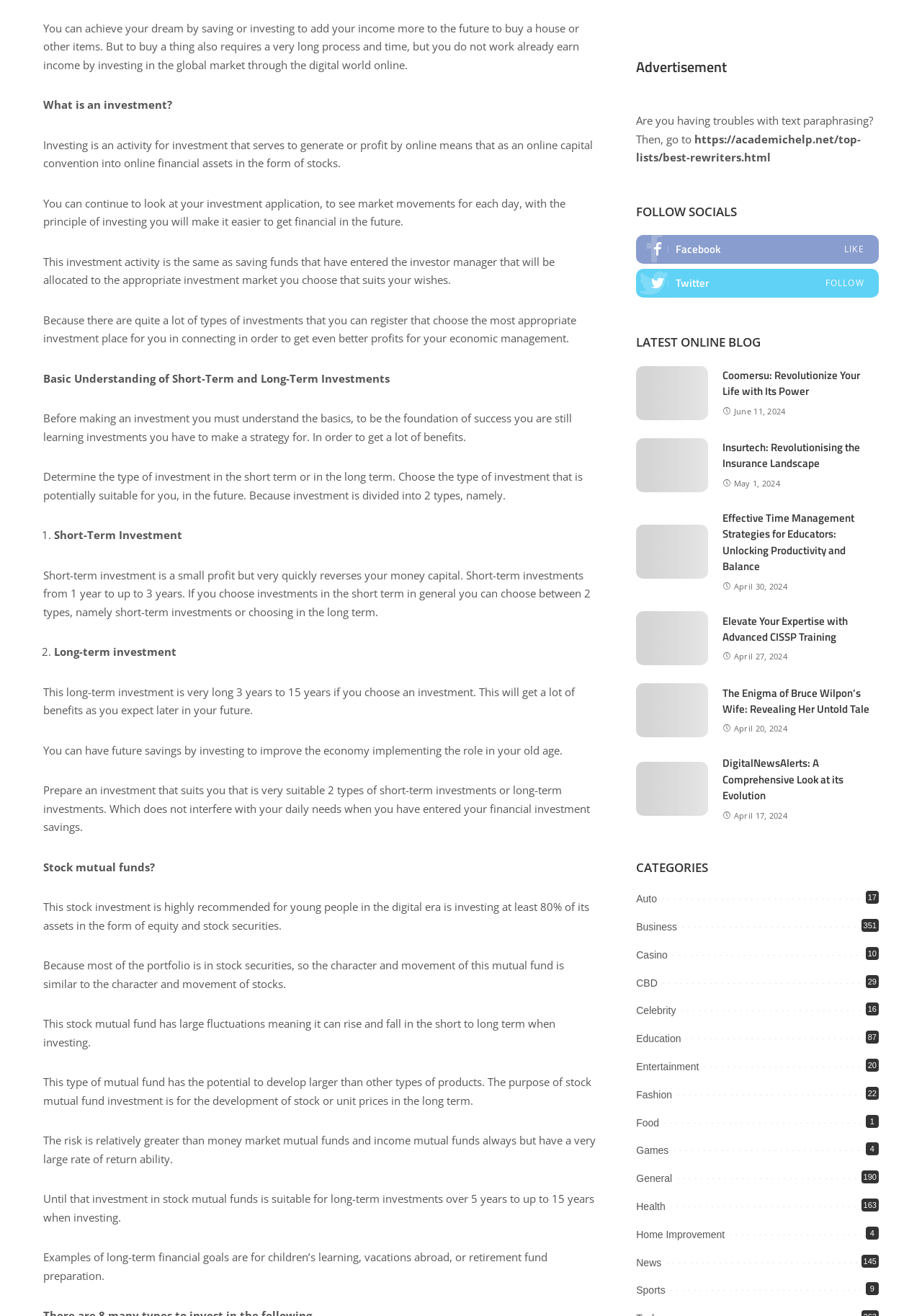Answer the question briefly using a single word or phrase: 
What are the two types of investments?

Short-term and long-term